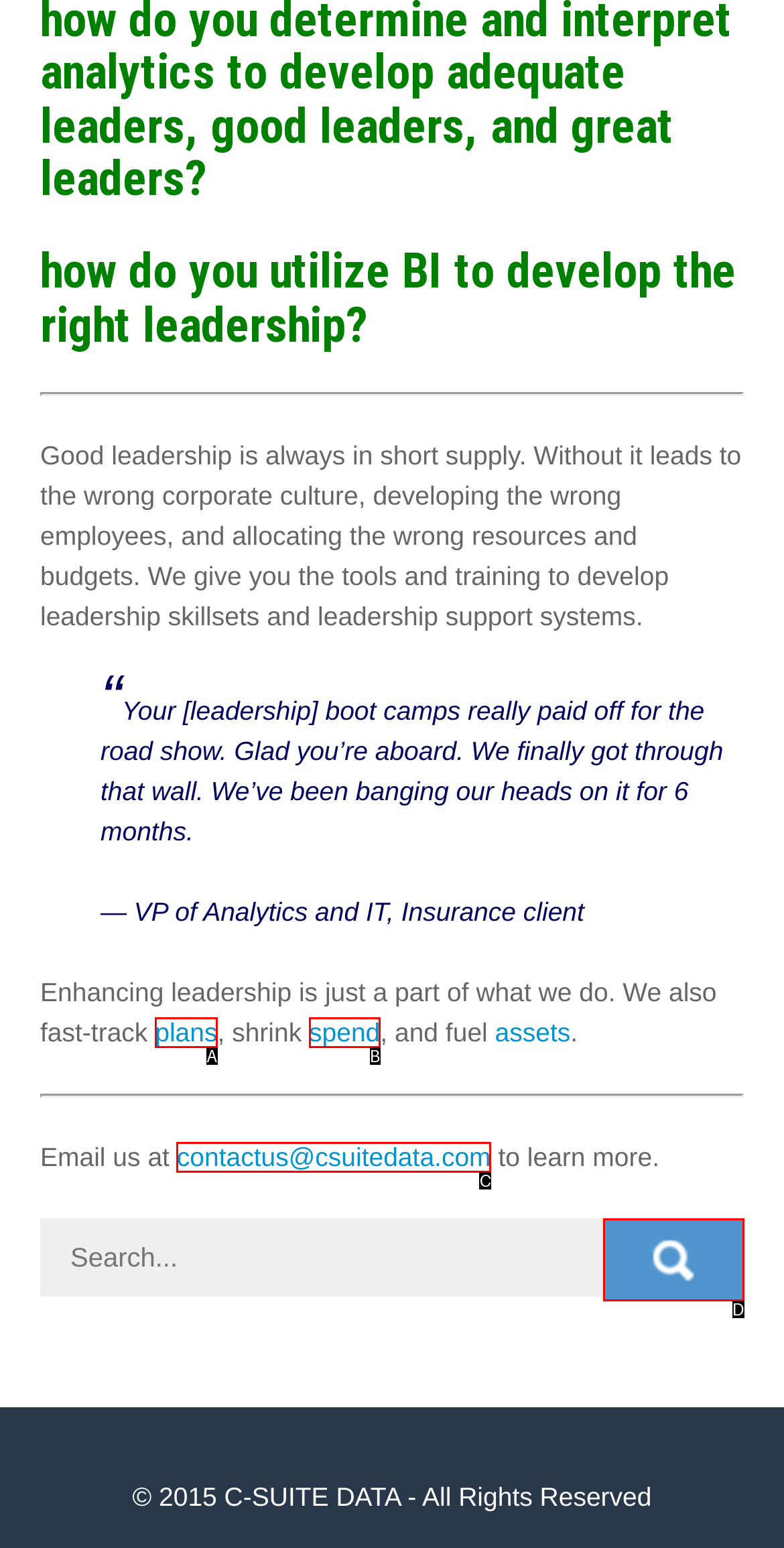From the description: value="Search", select the HTML element that fits best. Reply with the letter of the appropriate option.

D